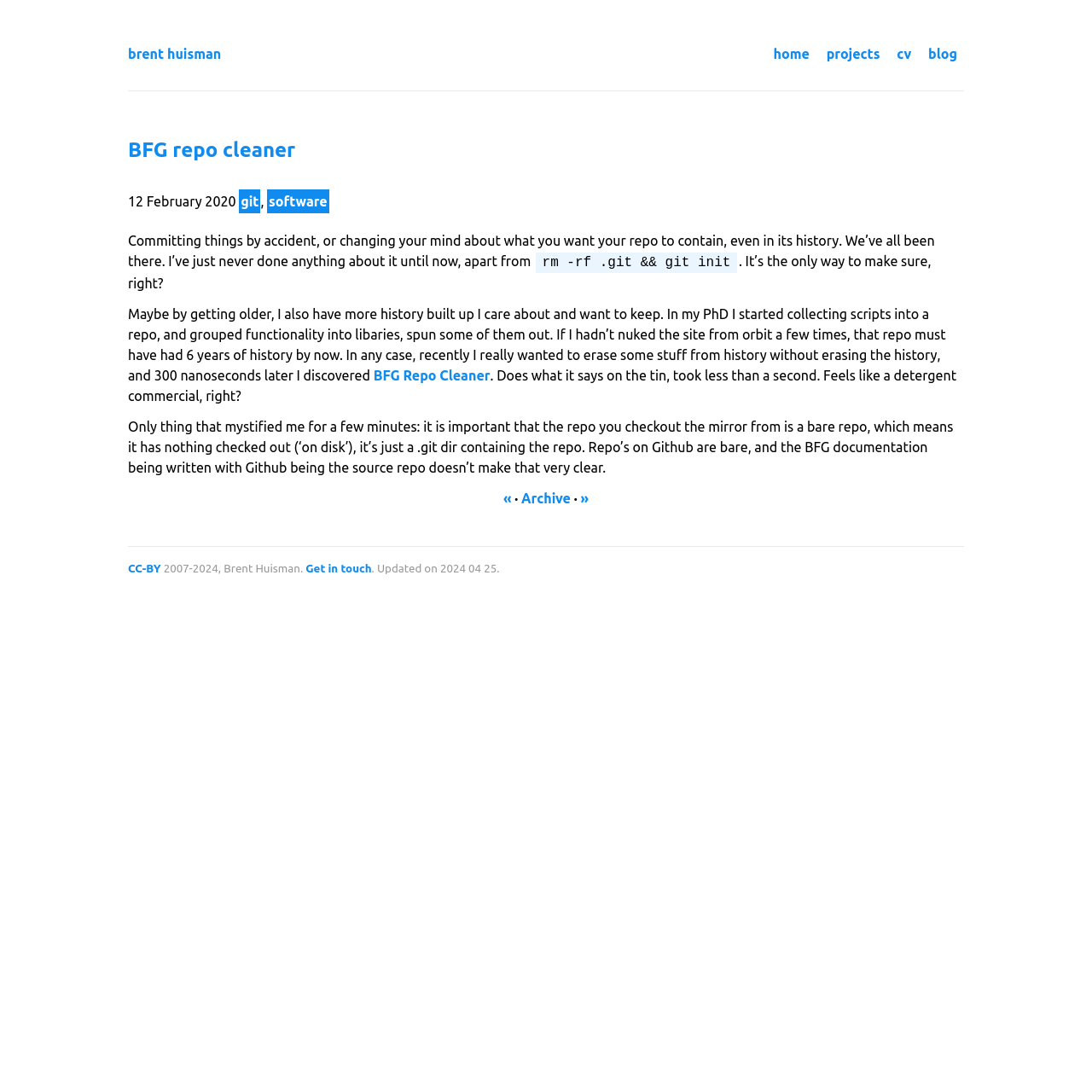Identify the bounding box for the UI element specified in this description: "Get in touch". The coordinates must be four float numbers between 0 and 1, formatted as [left, top, right, bottom].

[0.28, 0.515, 0.34, 0.526]